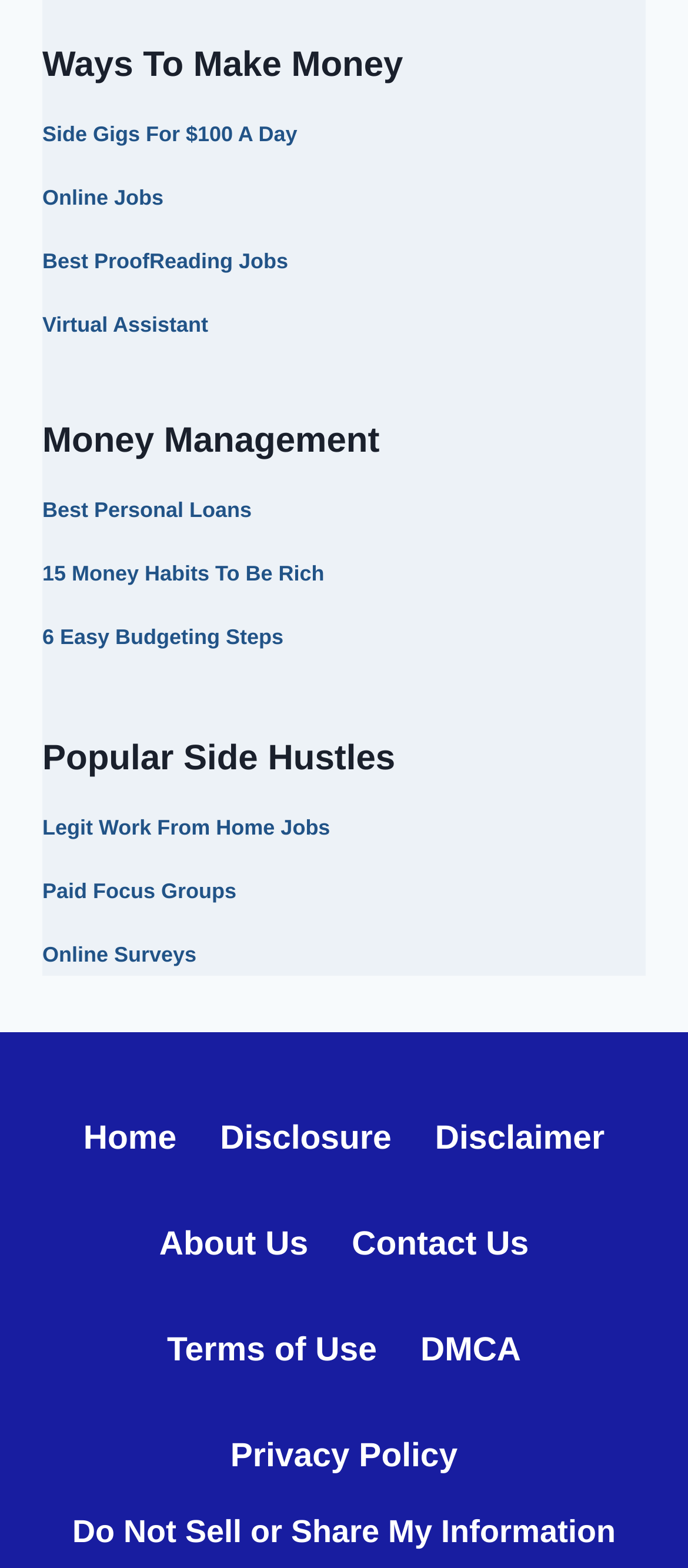From the details in the image, provide a thorough response to the question: How many links are under the 'Ways To Make Money' category?

The 'Ways To Make Money' category has four links: 'Side Gigs For $100 A Day', 'Online Jobs', 'Best ProofReading Jobs', and 'Virtual Assistant'.